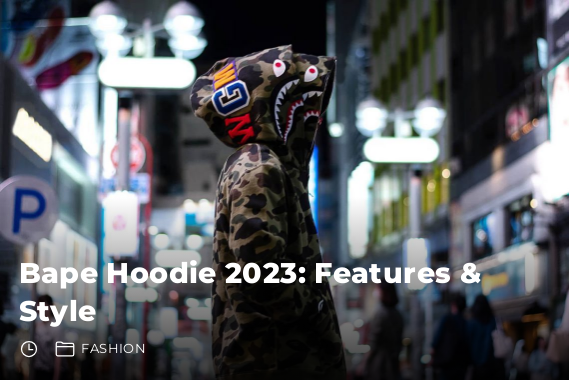Given the content of the image, can you provide a detailed answer to the question?
What is the setting of the photograph?

The photograph is set against a vibrant city backdrop, illuminated by bright lights, capturing the essence of contemporary street fashion, as described in the caption.